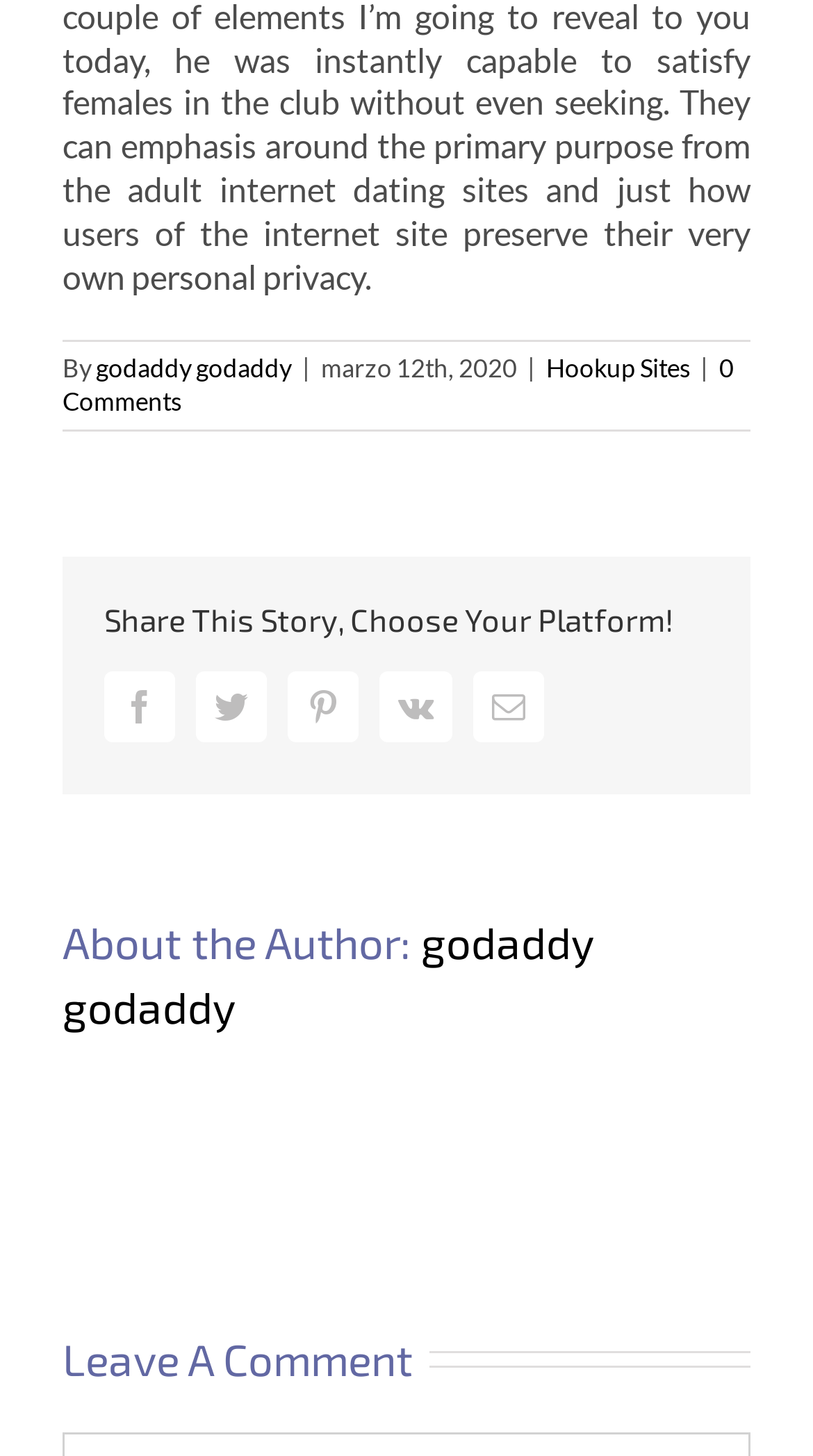What is the purpose of the section below the article?
We need a detailed and meticulous answer to the question.

I inferred the purpose of the section by reading the heading 'Leave A Comment', which suggests that users can leave a comment or feedback about the article.